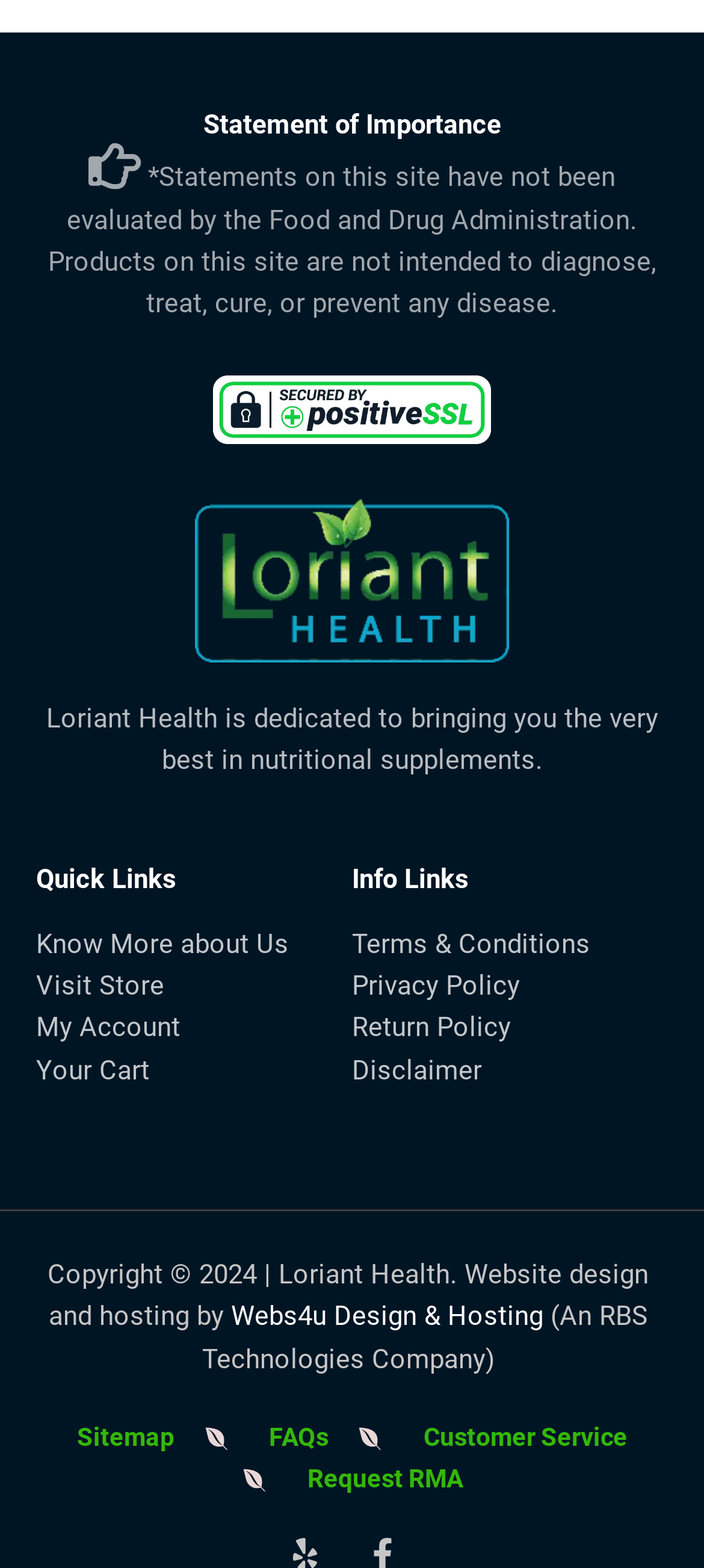Pinpoint the bounding box coordinates of the element that must be clicked to accomplish the following instruction: "View the terms and conditions". The coordinates should be in the format of four float numbers between 0 and 1, i.e., [left, top, right, bottom].

[0.5, 0.589, 0.949, 0.616]